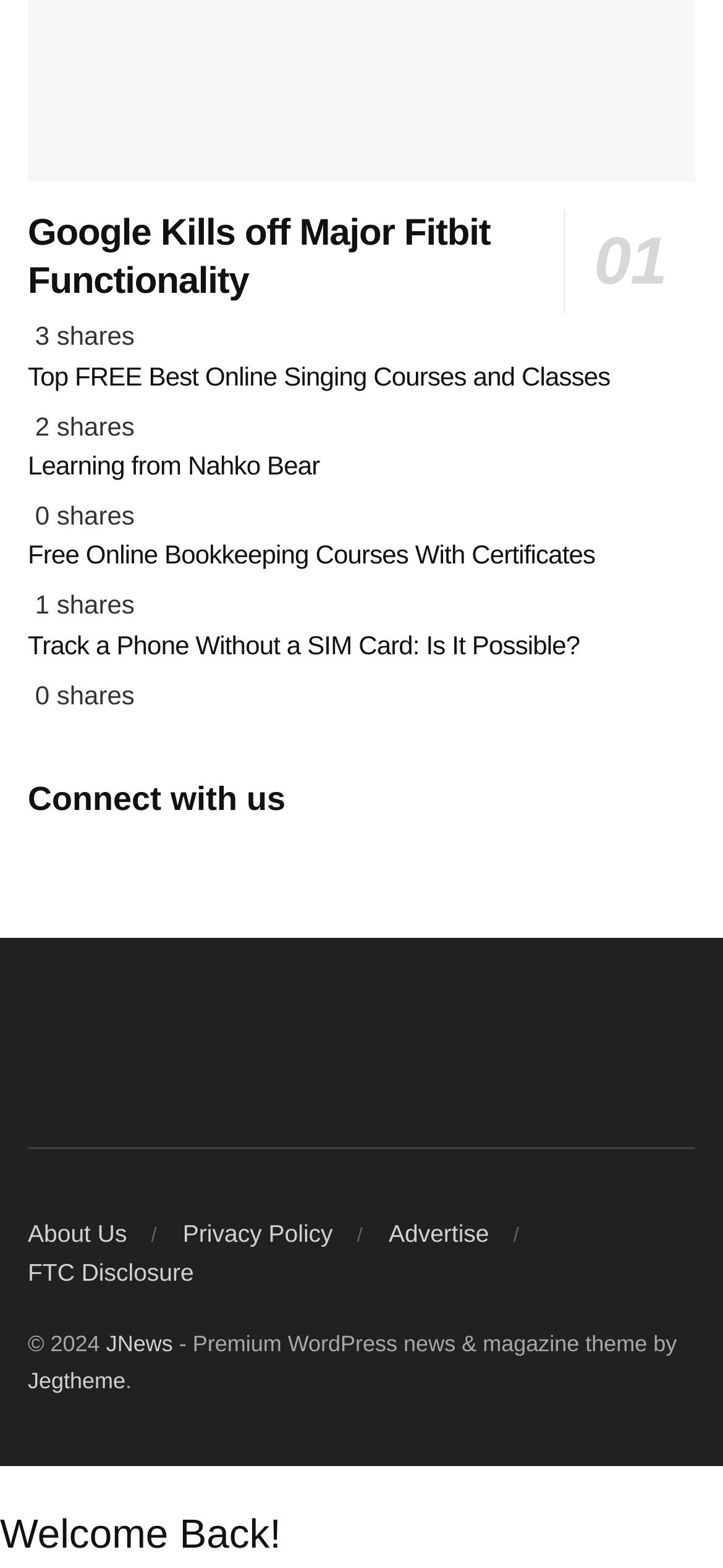Review the image closely and give a comprehensive answer to the question: What is the purpose of the links 'Share 0' and 'Tweet 0'?

I analyzed the links 'Share 0' and 'Tweet 0' and their corresponding image elements, and determined that their purpose is to allow users to share the article on social media platforms.